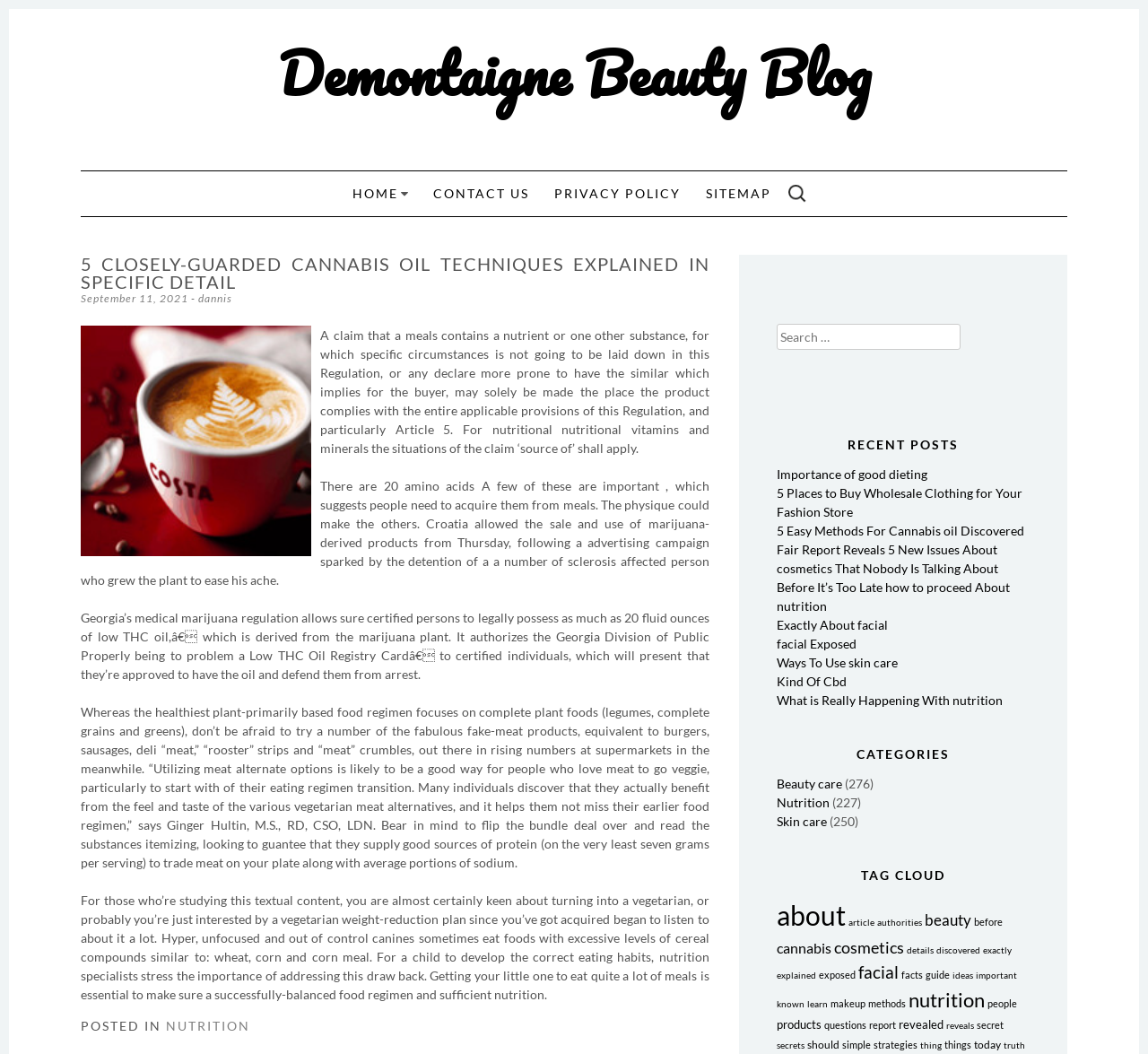Use the details in the image to answer the question thoroughly: 
What is the tag with the most frequency?

The tag cloud section lists the tags with their corresponding frequencies. The tag 'Cannabis' appears to have the highest frequency, indicating that it is the most frequently used tag.